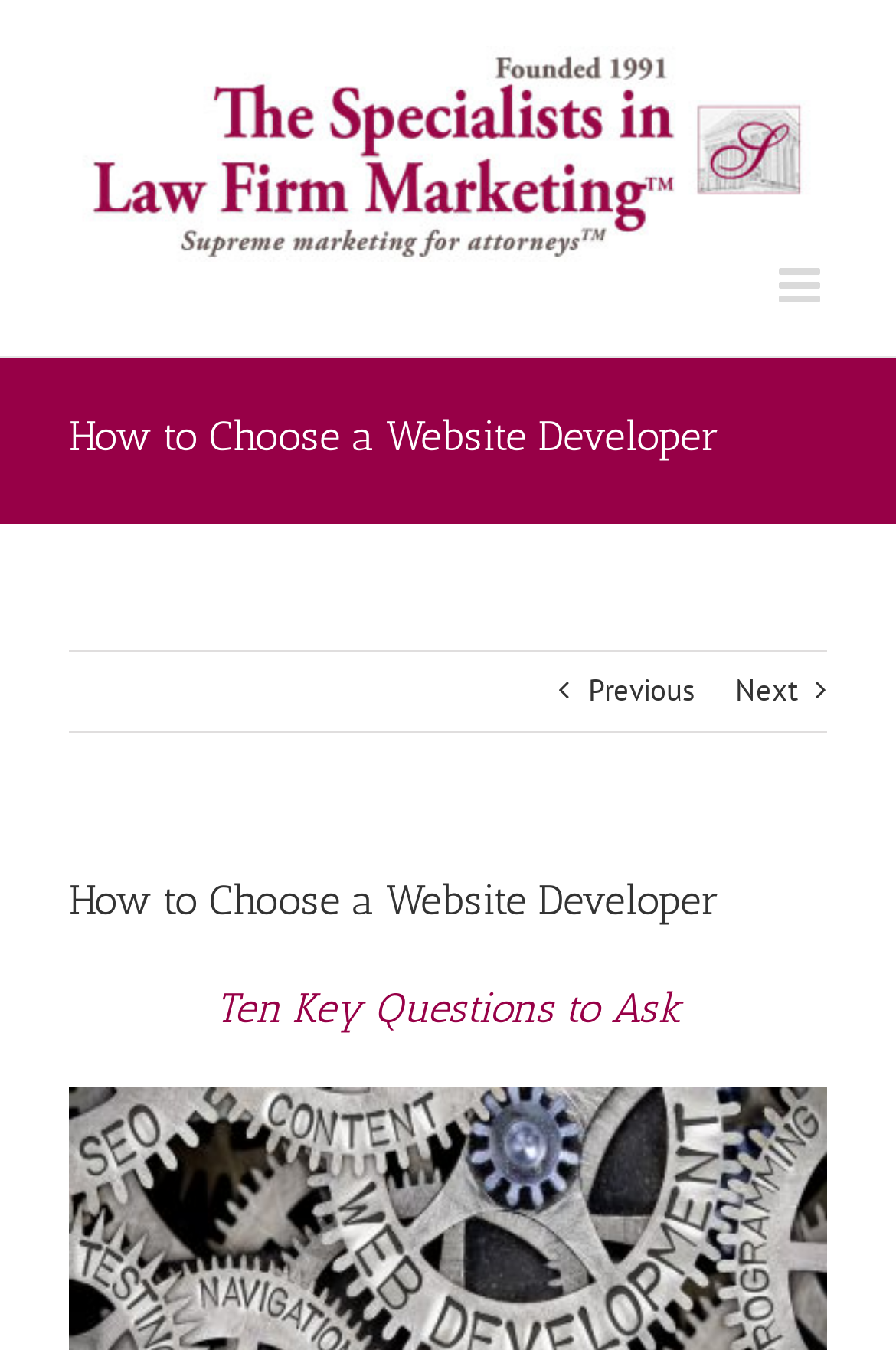Locate the bounding box of the UI element described in the following text: "Previous".

[0.656, 0.483, 0.774, 0.541]